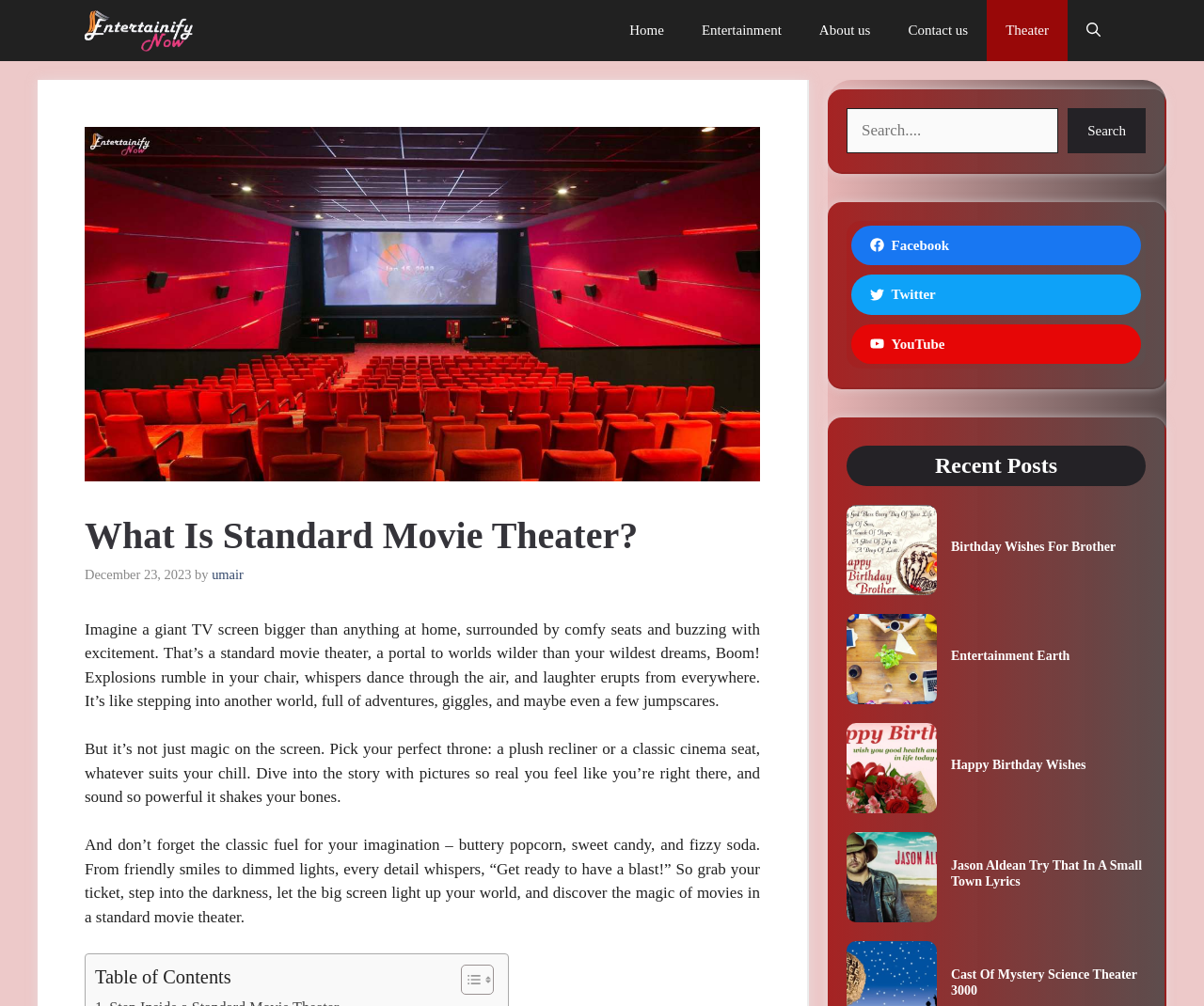Pinpoint the bounding box coordinates of the element to be clicked to execute the instruction: "Read the post 'Birthday Wishes For Brother'".

[0.79, 0.536, 0.927, 0.55]